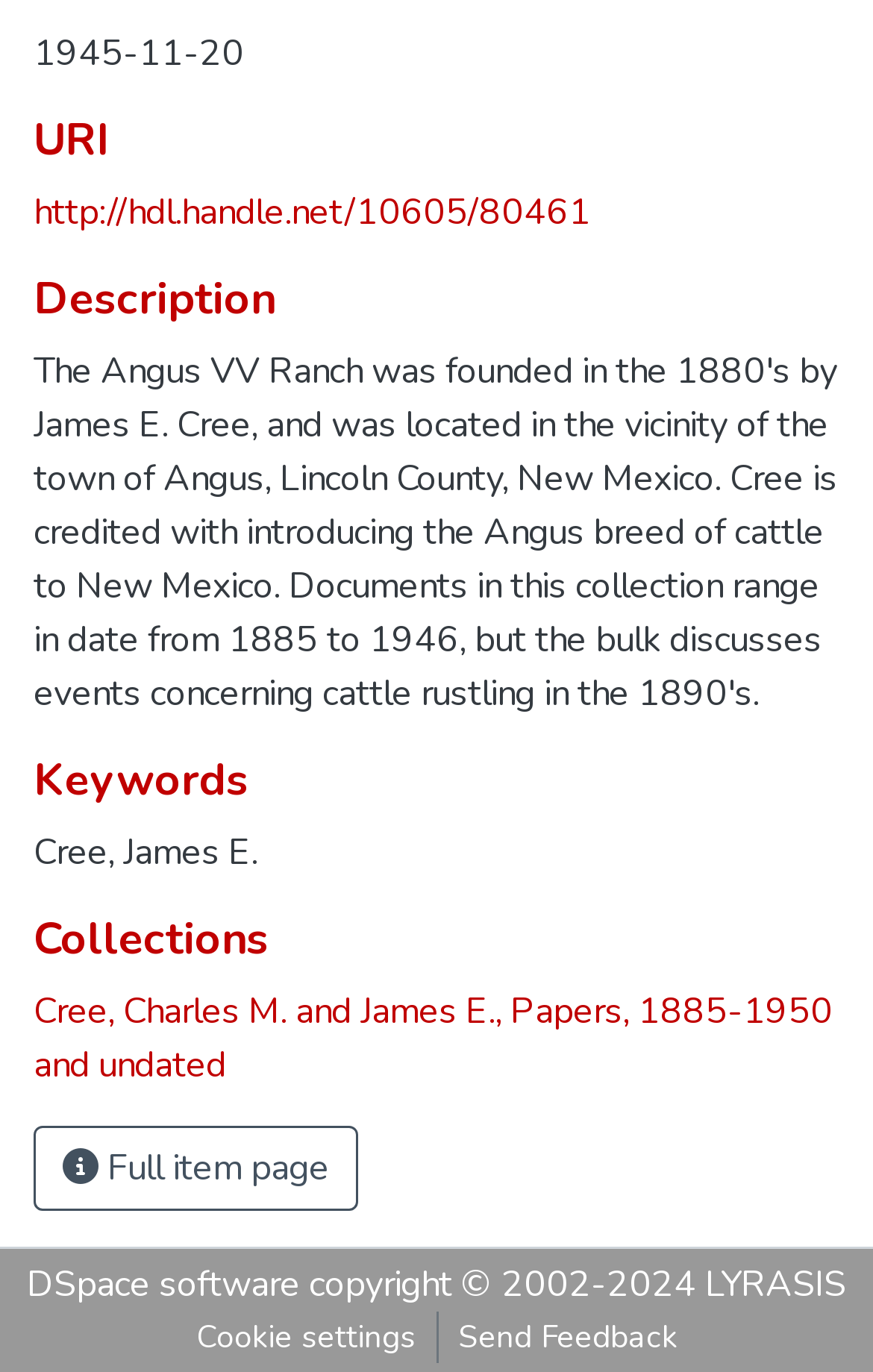Who is the author mentioned on the webpage?
Based on the image, please offer an in-depth response to the question.

The author 'Cree, James E.' is mentioned on the webpage, which can be found in the StaticText element with the bounding box coordinates [0.038, 0.604, 0.295, 0.64].